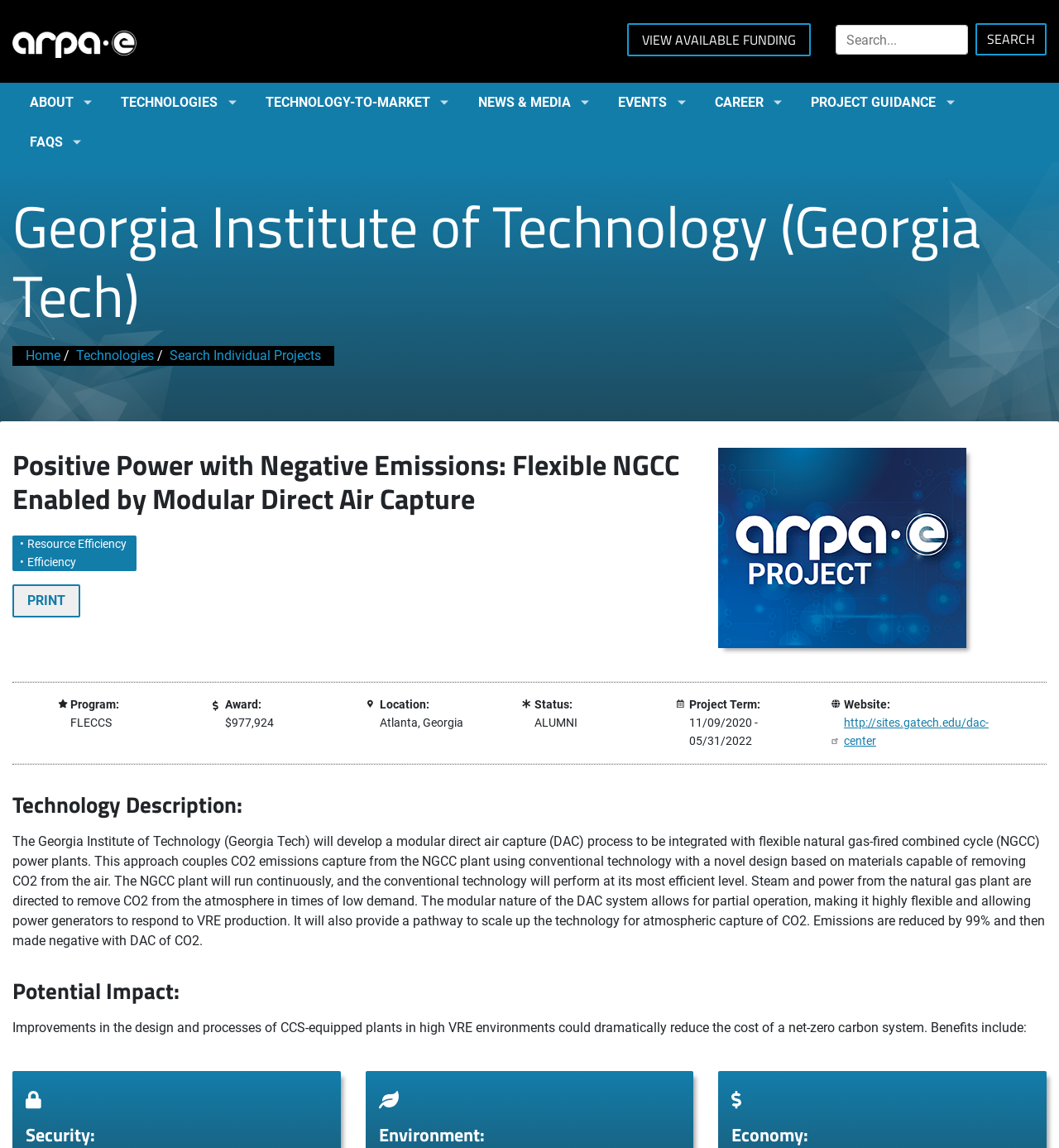Identify the bounding box coordinates of the region that should be clicked to execute the following instruction: "Print the page".

[0.012, 0.509, 0.076, 0.538]